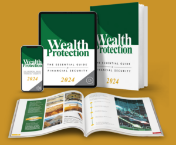Create an extensive and detailed description of the image.

The image features a visually appealing representation of the "Wealth Protection" guide for 2024. It showcases three formats of the guide: a sleek tablet, a mobile phone, and a traditional hardcover book, all displaying the title prominently in green and white lettering against a simple background. The open book at the bottom reveals colorful graphical content and text, suggesting it contains valuable financial information aimed at helping individuals secure their financial future. This multi-format approach emphasizes accessibility and convenience for diverse readers interested in protecting and managing their wealth effectively.